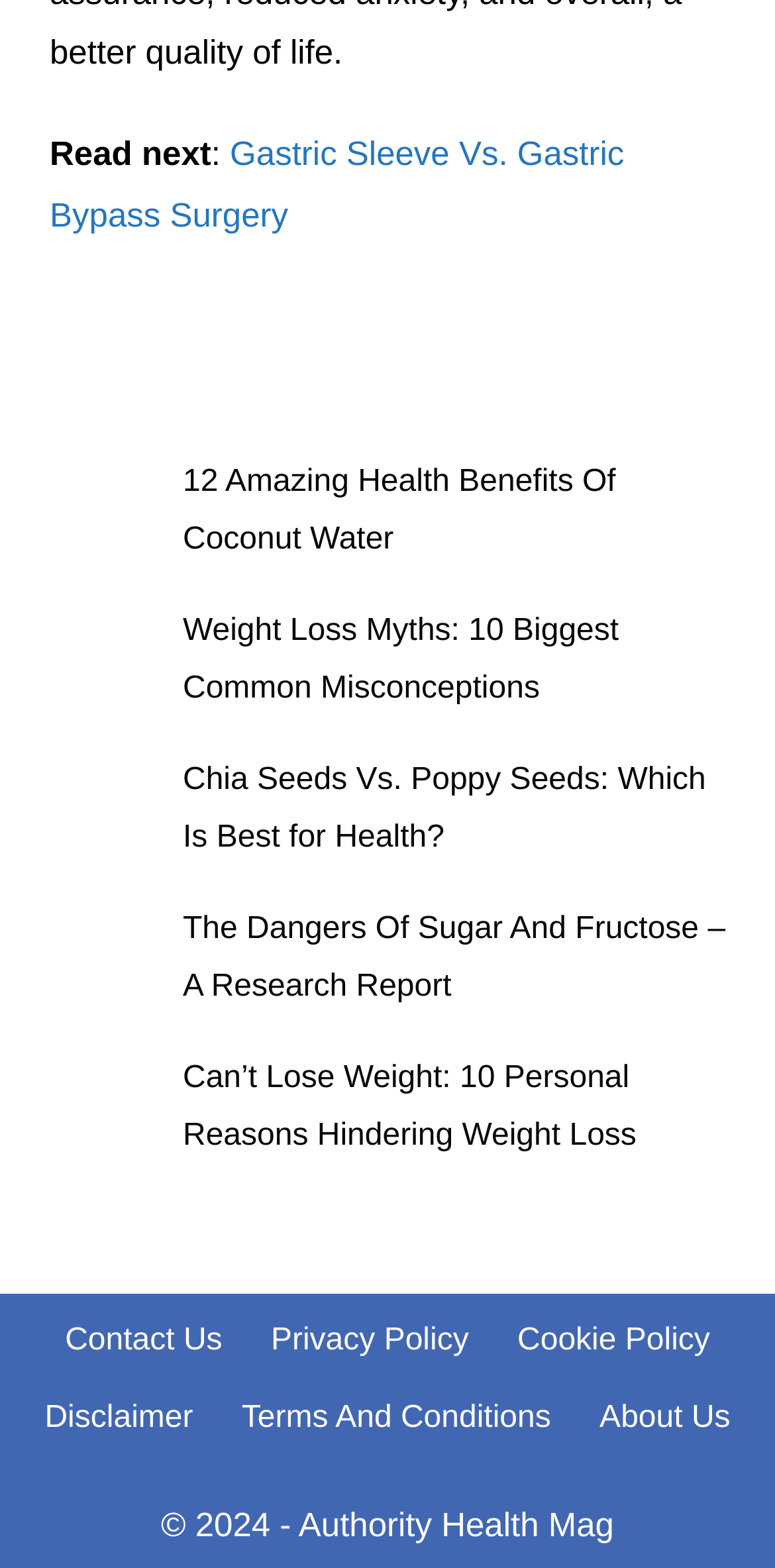How many links are there in the complementary section?
Answer the question with just one word or phrase using the image.

5